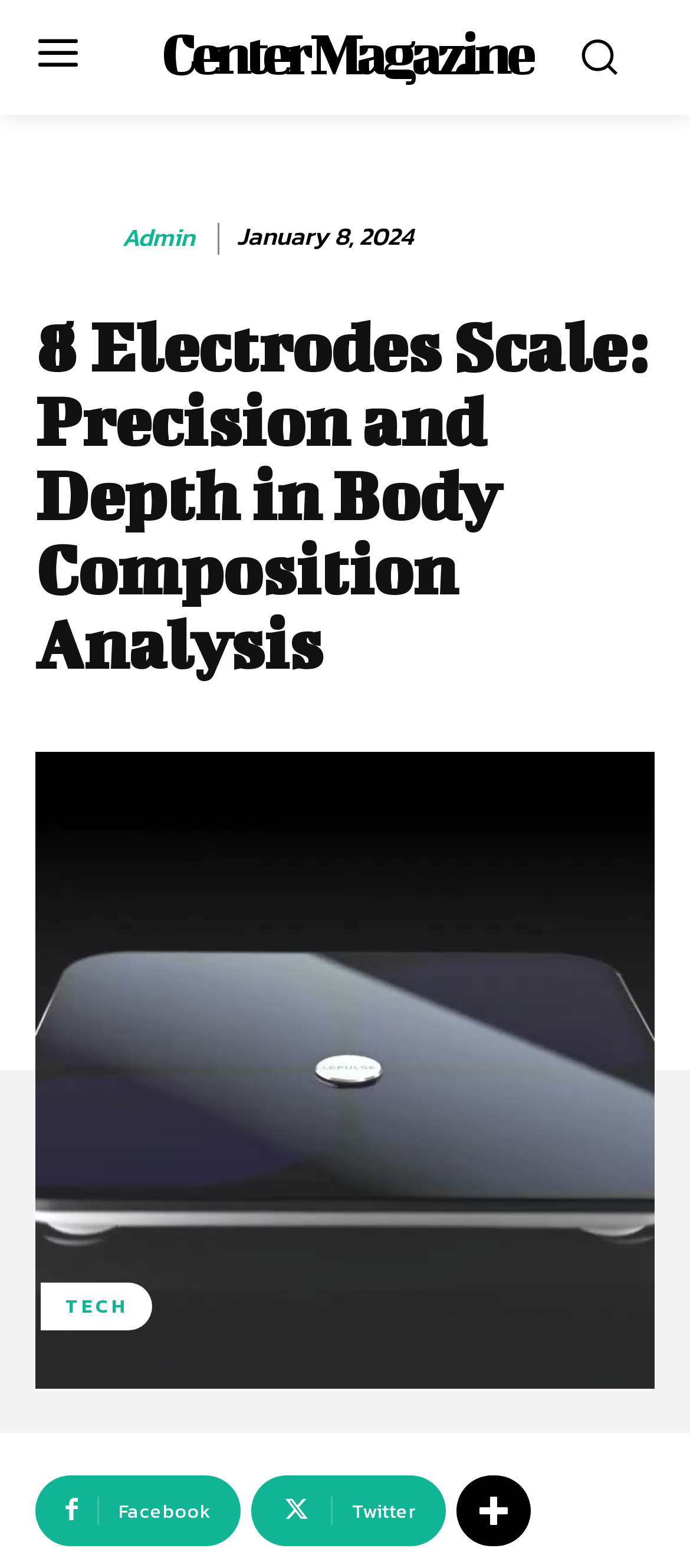Please identify the bounding box coordinates for the region that you need to click to follow this instruction: "Read the Privacy Policy".

[0.456, 0.062, 0.654, 0.082]